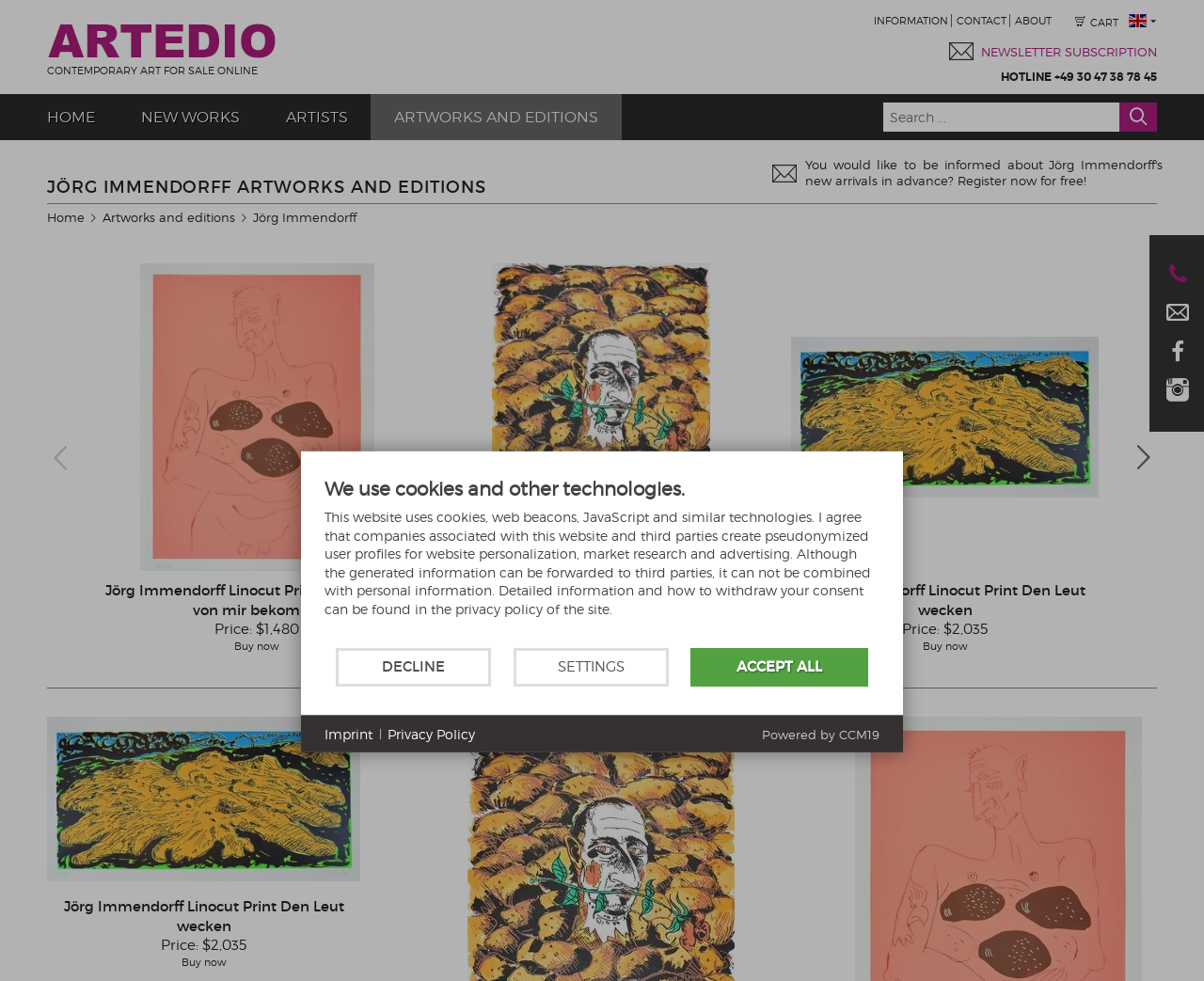Explain in detail what you observe on this webpage.

This webpage is an online art gallery featuring Jörg Immendorff's artworks and limited editions for sale. At the top, there is a navigation menu with links to "INFORMATION", "CONTACT", "ABOUT", "CART", and other icons. Below the navigation menu, there is a search bar and a hotline number.

The main content of the webpage is divided into sections. The first section has a heading "JÖRG IMMENDORFF ARTWORKS AND EDITIONS" and features a call-to-action to register for free to be informed about new arrivals. Below this section, there are three artworks displayed with images, titles, prices, and "Buy now" buttons.

The artworks are arranged in a grid layout, with two artworks on the top row and one on the bottom row. Each artwork has a detailed description, price, and a "Buy now" button. The prices range from $1,480 to $2,035.

At the bottom of the webpage, there is a section with a heading "We use cookies and other technologies." This section has a detailed description of the website's cookie policy and buttons to decline, set settings, or accept all cookies.

Finally, there is a footer section with links to "Imprint", "Privacy Policy", and "Powered by CCM19".